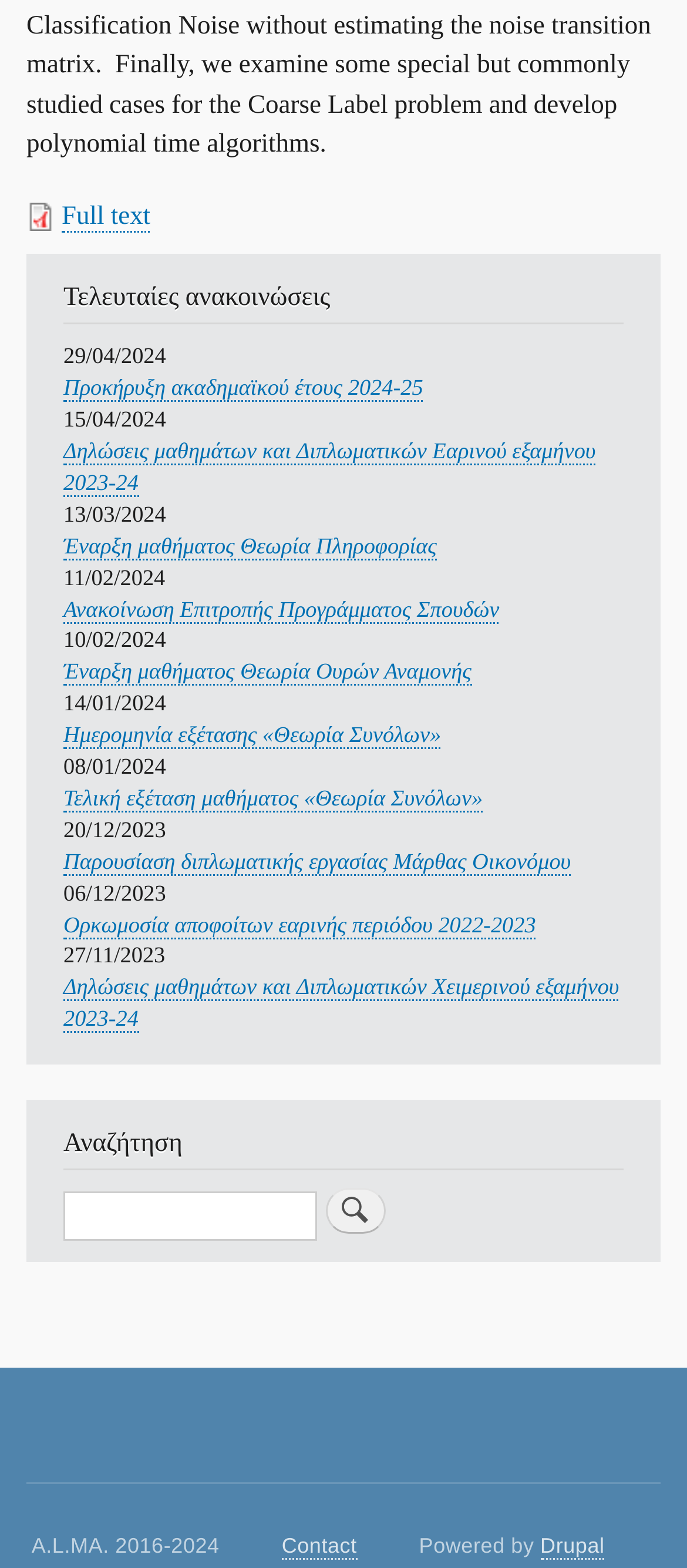Please identify the coordinates of the bounding box that should be clicked to fulfill this instruction: "View full text".

[0.09, 0.129, 0.219, 0.148]